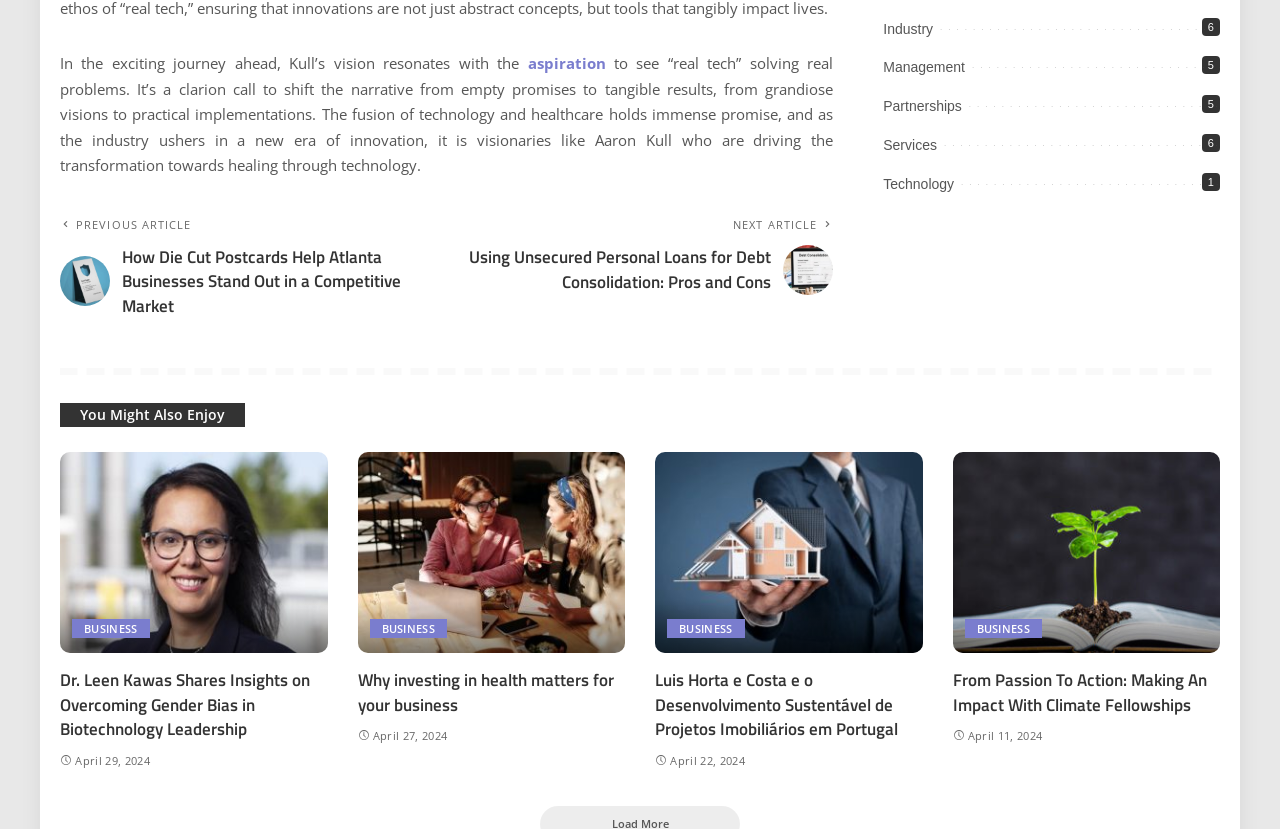Please locate the bounding box coordinates of the element's region that needs to be clicked to follow the instruction: "Explore the Industry category". The bounding box coordinates should be provided as four float numbers between 0 and 1, i.e., [left, top, right, bottom].

[0.69, 0.025, 0.729, 0.044]